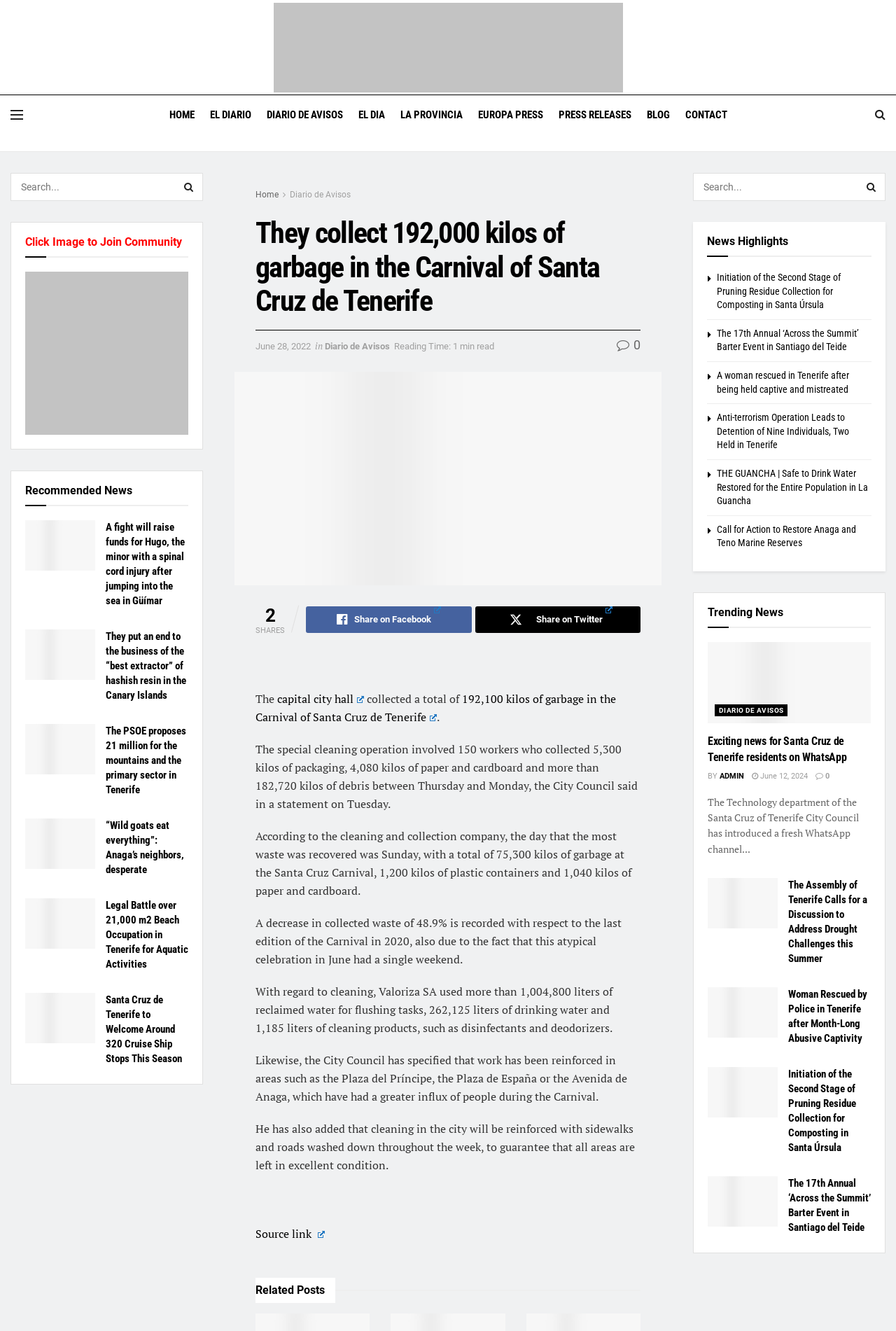Identify the bounding box coordinates for the region to click in order to carry out this instruction: "Read the article about They collect 192,000 kilos of garbage in the Carnival of Santa Cruz de Tenerife". Provide the coordinates using four float numbers between 0 and 1, formatted as [left, top, right, bottom].

[0.262, 0.28, 0.738, 0.44]